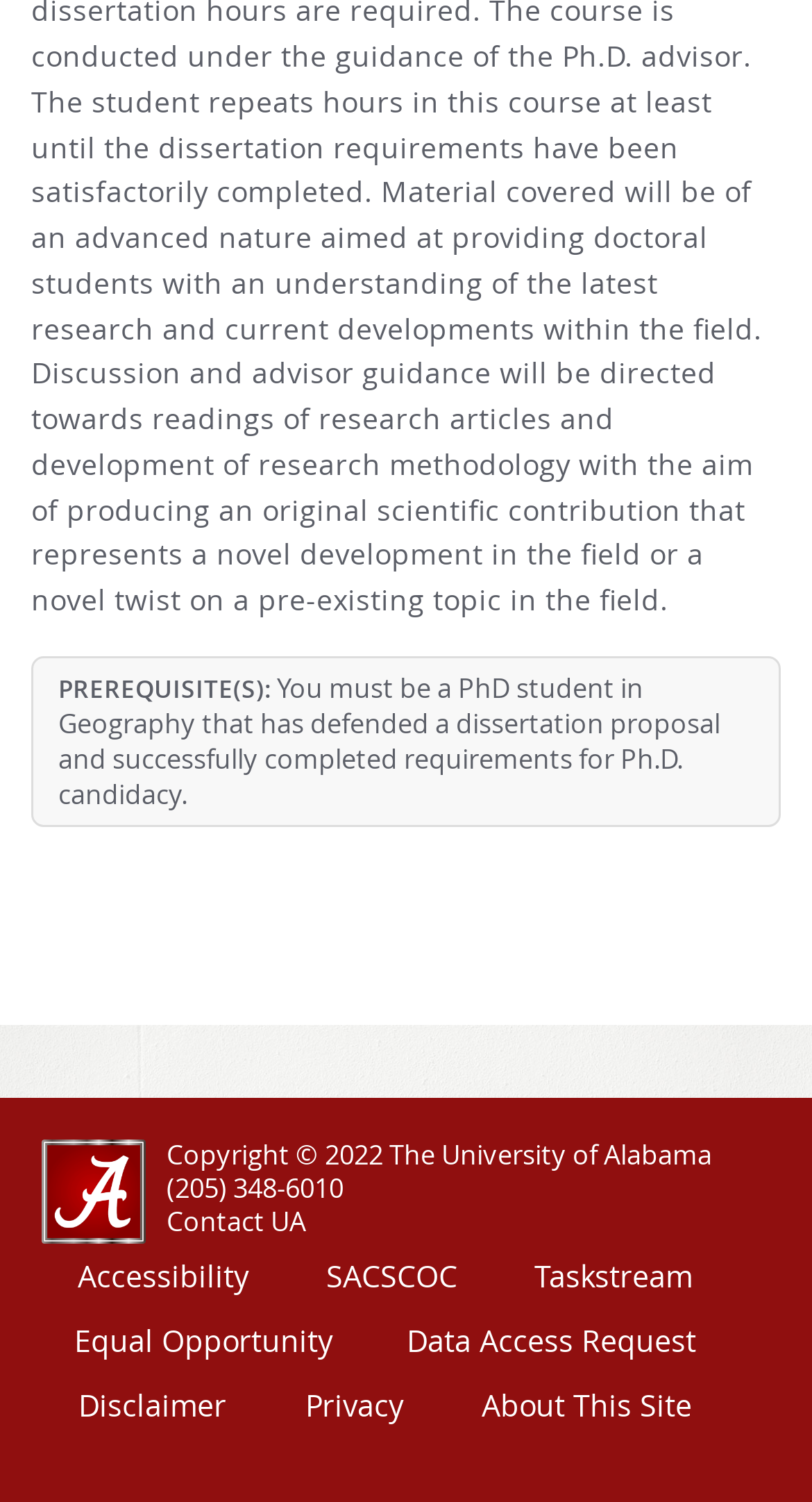Identify the bounding box coordinates for the region to click in order to carry out this instruction: "Visit the Taskstream page". Provide the coordinates using four float numbers between 0 and 1, formatted as [left, top, right, bottom].

[0.658, 0.836, 0.853, 0.863]